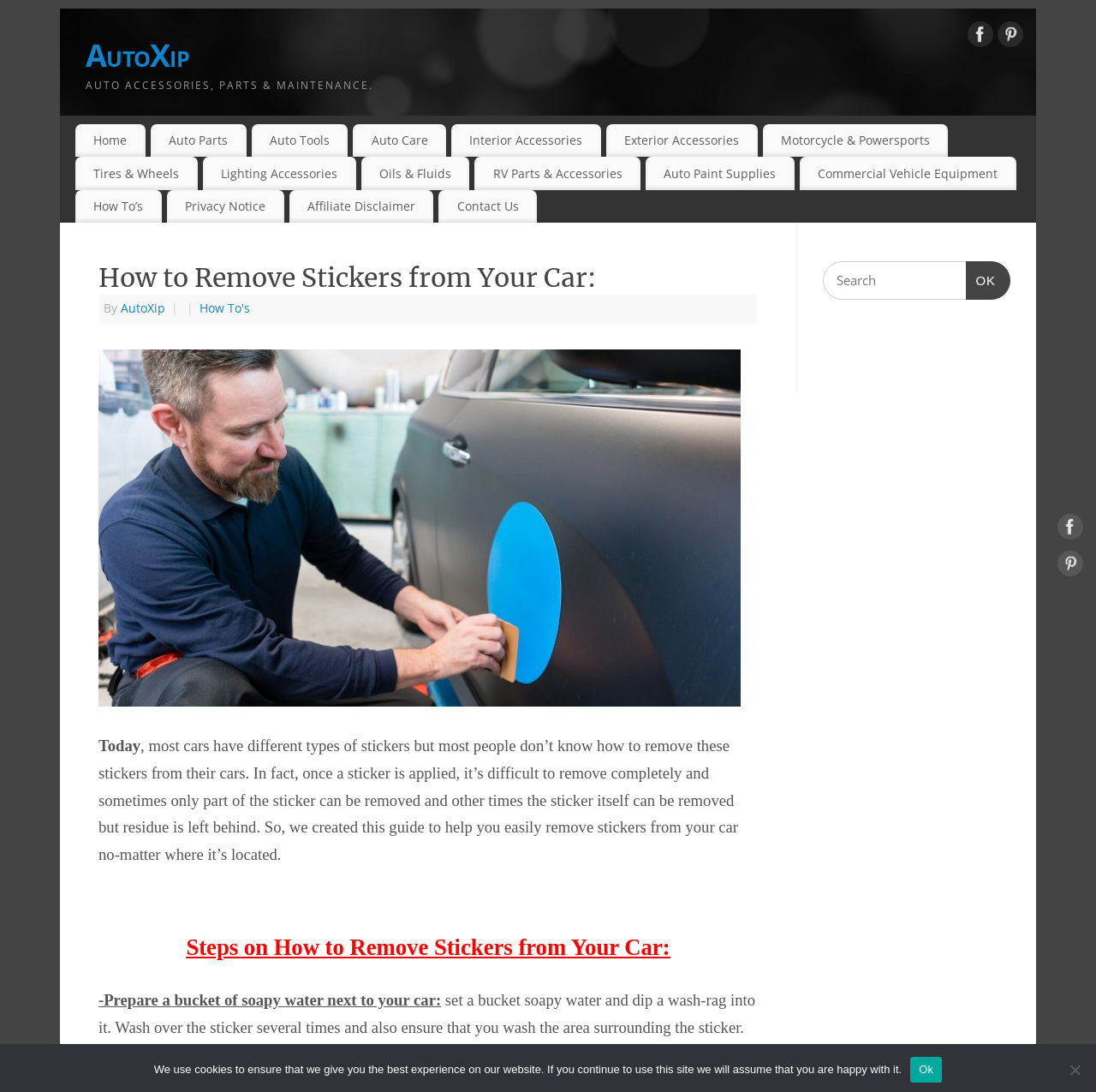What is the website's name?
Based on the image, provide a one-word or brief-phrase response.

AutoXip